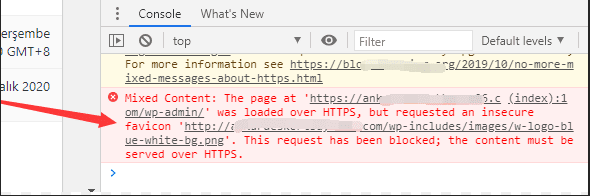What must be served securely?
Could you give a comprehensive explanation in response to this question?

According to the warning, all content on the webpage must be served securely, meaning that all resources, including favicons, must be loaded over HTTPS connections to maintain site security standards.